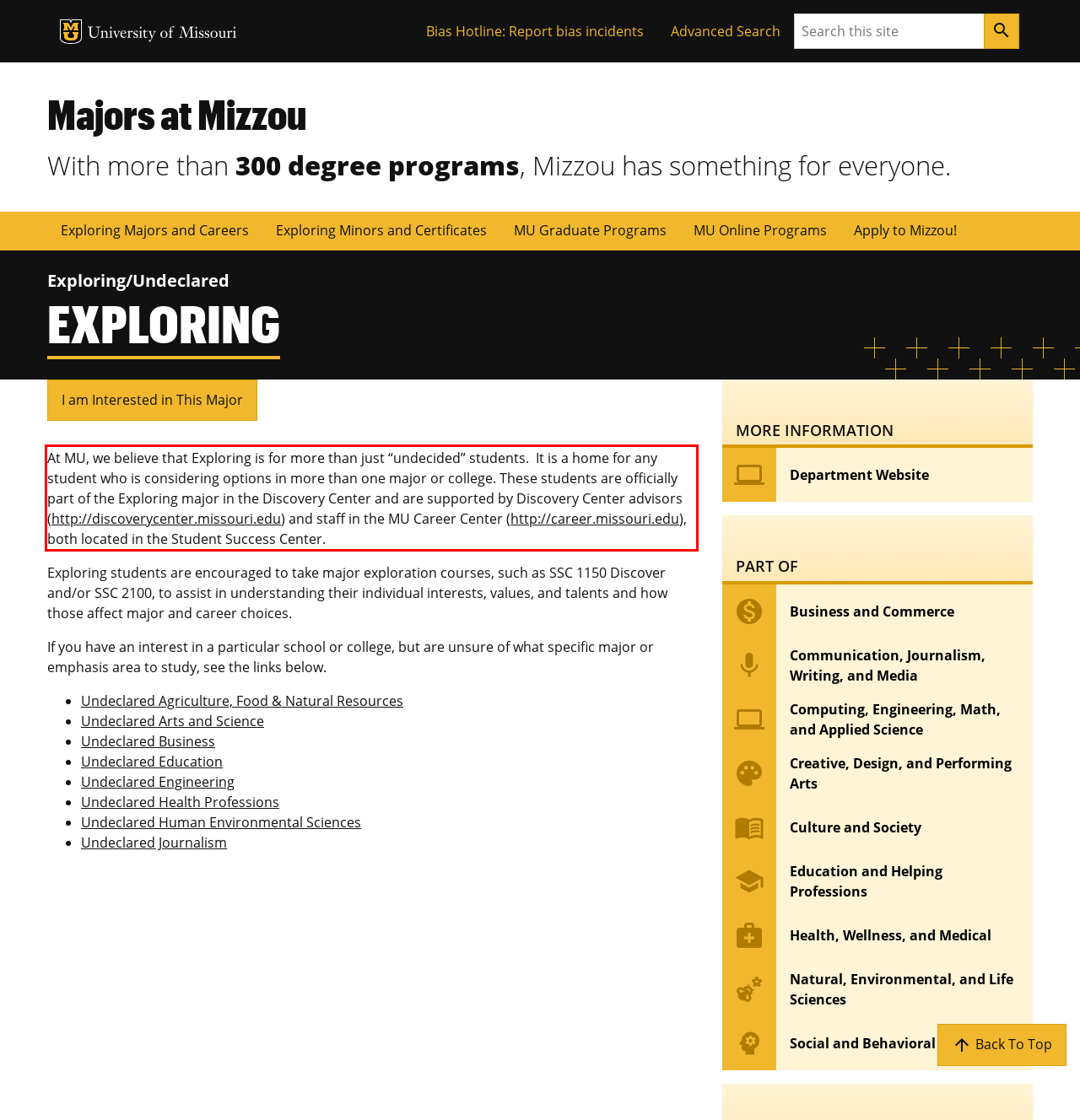Within the screenshot of the webpage, locate the red bounding box and use OCR to identify and provide the text content inside it.

At MU, we believe that Exploring is for more than just “undecided” students. It is a home for any student who is considering options in more than one major or college. These students are officially part of the Exploring major in the Discovery Center and are supported by Discovery Center advisors (http://discoverycenter.missouri.edu) and staff in the MU Career Center (http://career.missouri.edu), both located in the Student Success Center.